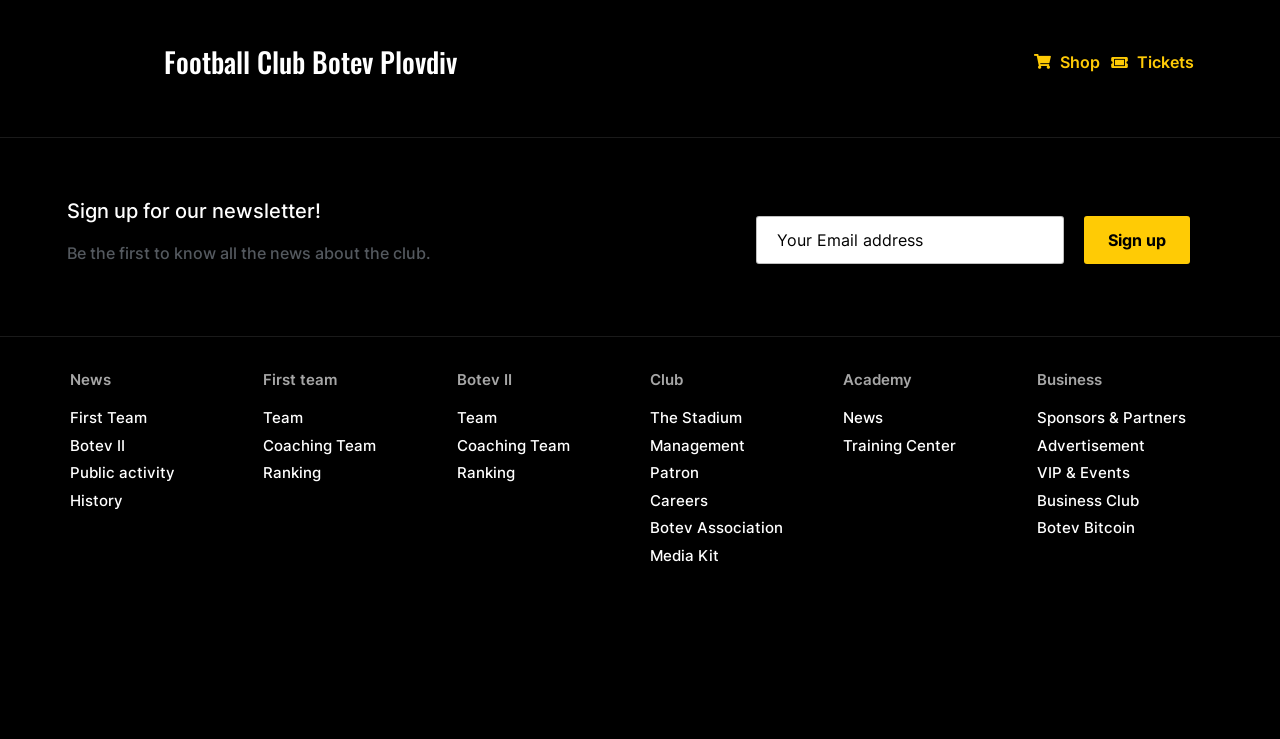What is the last link in the 'Business' section?
Answer the question in a detailed and comprehensive manner.

The 'Business' section is located at the bottom-right of the webpage, and it contains several links. The last link in this section is labeled 'Botev Bitcoin'.